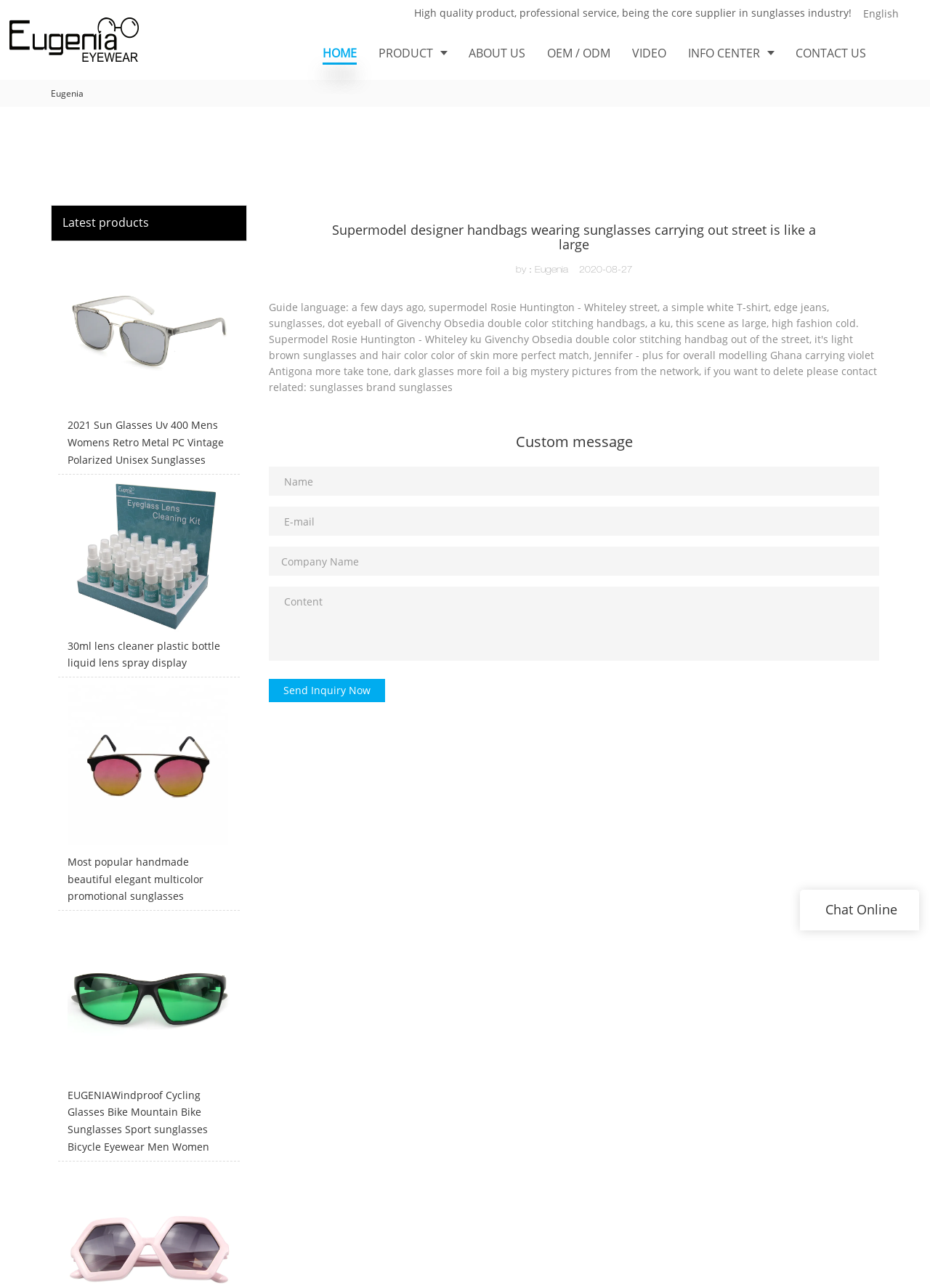What is the purpose of the form?
Provide a comprehensive and detailed answer to the question.

The form on the webpage is used to send an inquiry to the company, as indicated by the button 'Send Inquiry Now' and the required textboxes for 'Name', 'E-mail', and 'Content'.